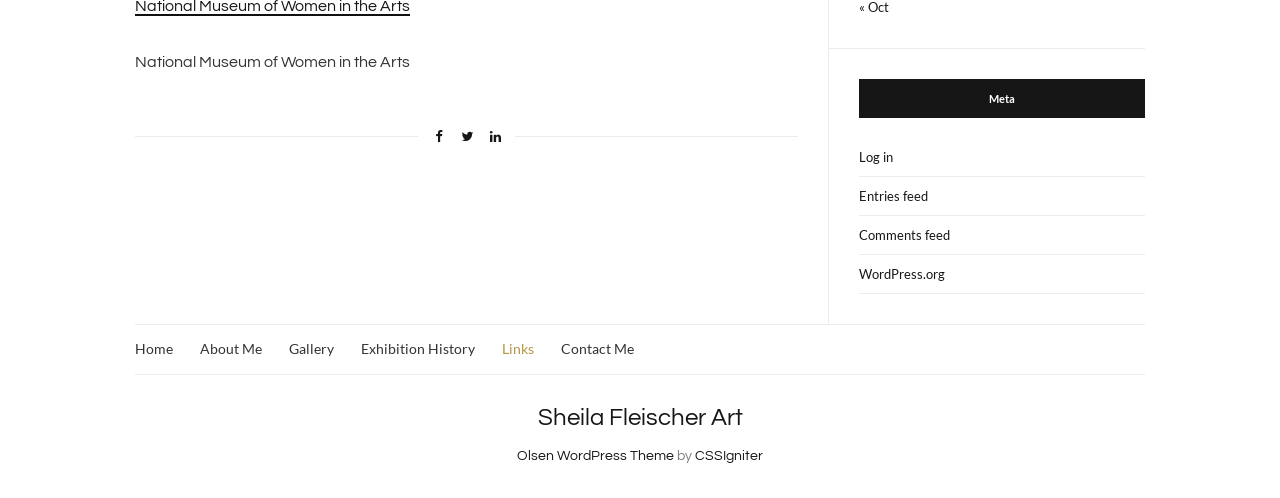Could you determine the bounding box coordinates of the clickable element to complete the instruction: "Go to the 'BLOG' section"? Provide the coordinates as four float numbers between 0 and 1, i.e., [left, top, right, bottom].

None